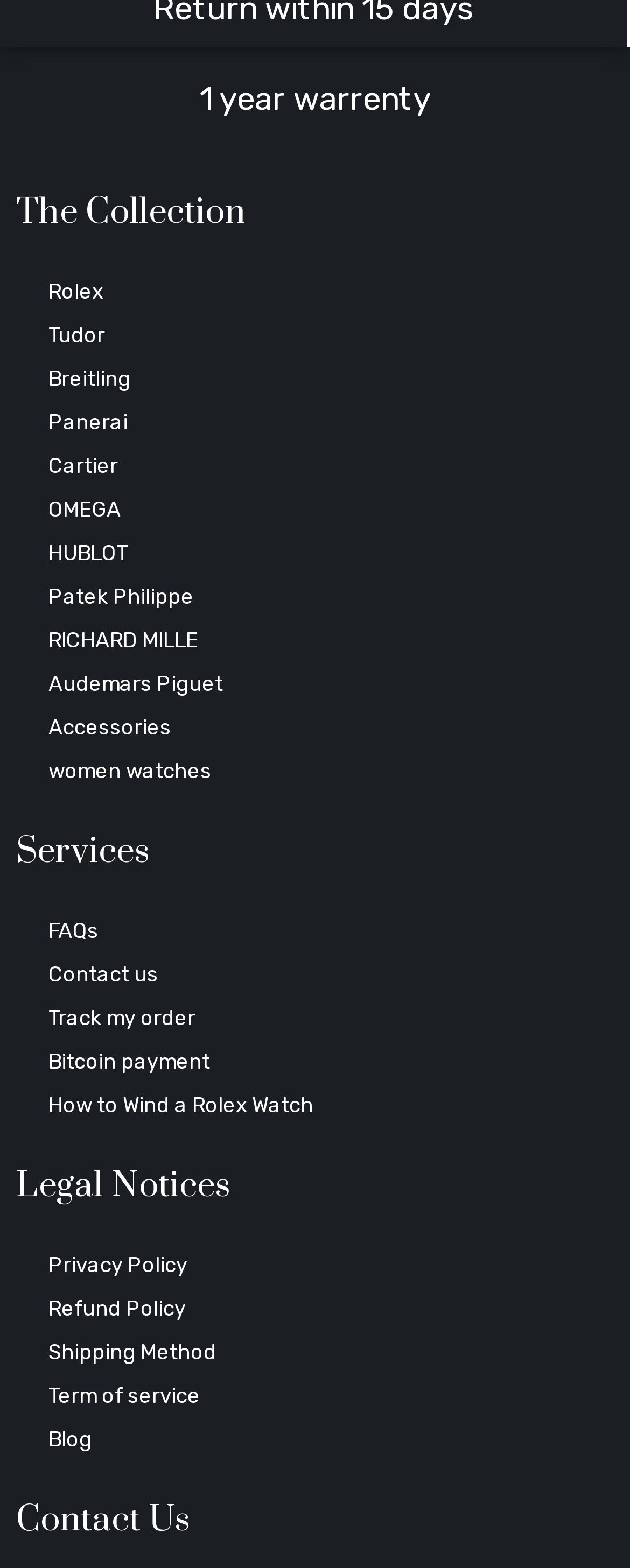How many luxury watch brands are listed?
Please use the image to deliver a detailed and complete answer.

The webpage lists several luxury watch brands, including Rolex, Tudor, Breitling, Panerai, Cartier, OMEGA, HUBLOT, Patek Philippe, RICHARD MILLE, and Audemars Piguet, which totals 10 brands.